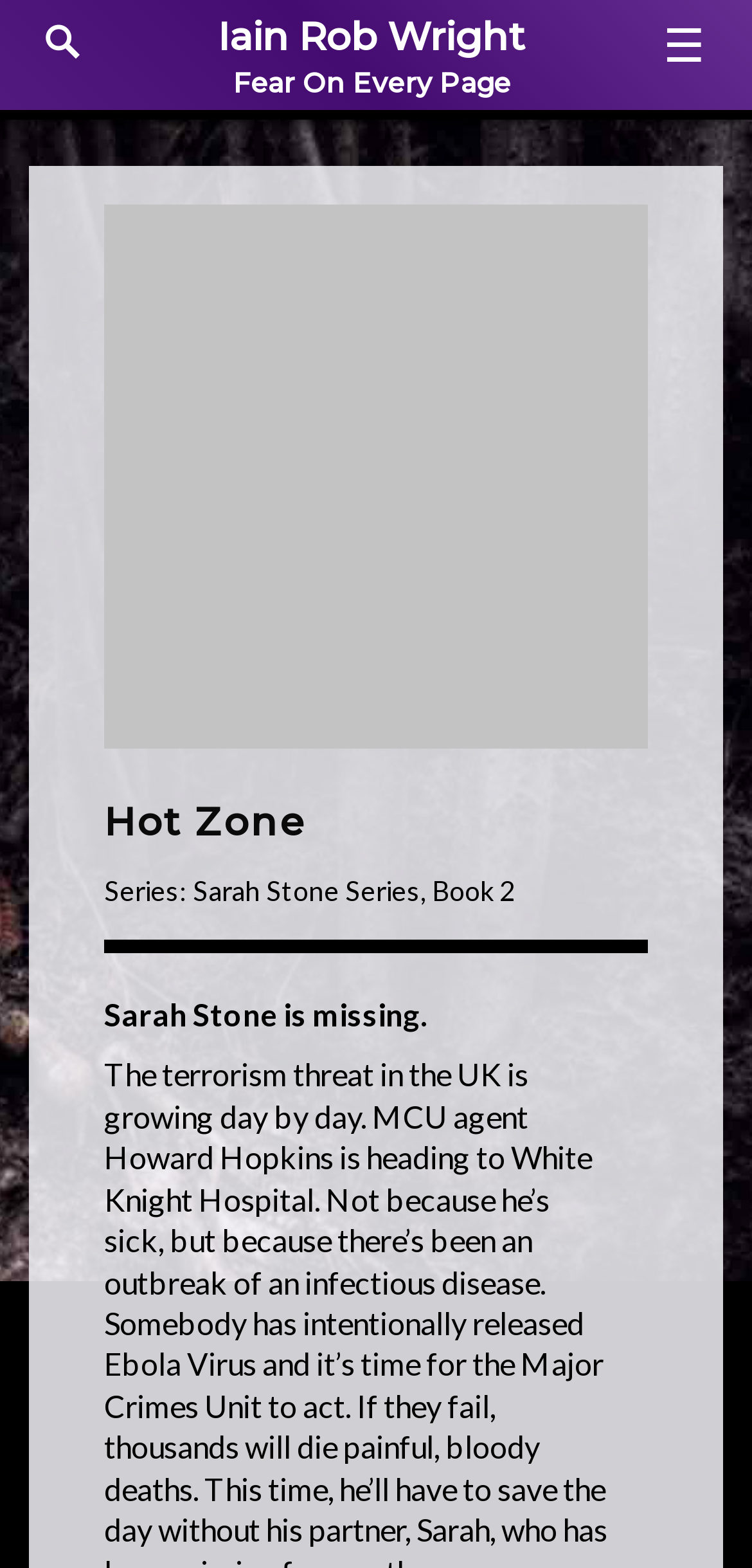For the following element description, predict the bounding box coordinates in the format (top-left x, top-left y, bottom-right x, bottom-right y). All values should be floating point numbers between 0 and 1. Description: Iain Rob Wright

[0.29, 0.009, 0.7, 0.038]